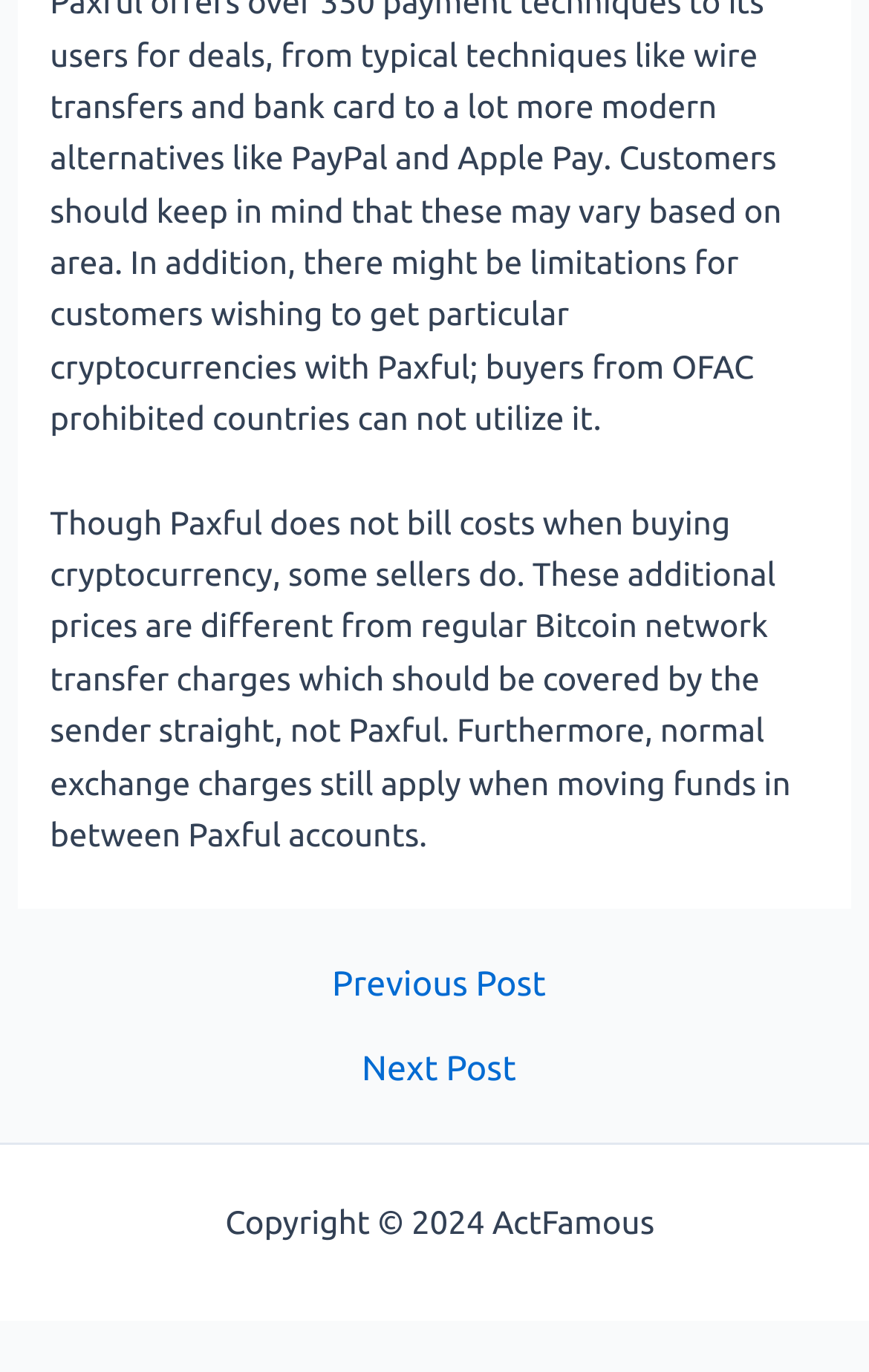What is the navigation section for?
Using the visual information, respond with a single word or phrase.

Posts